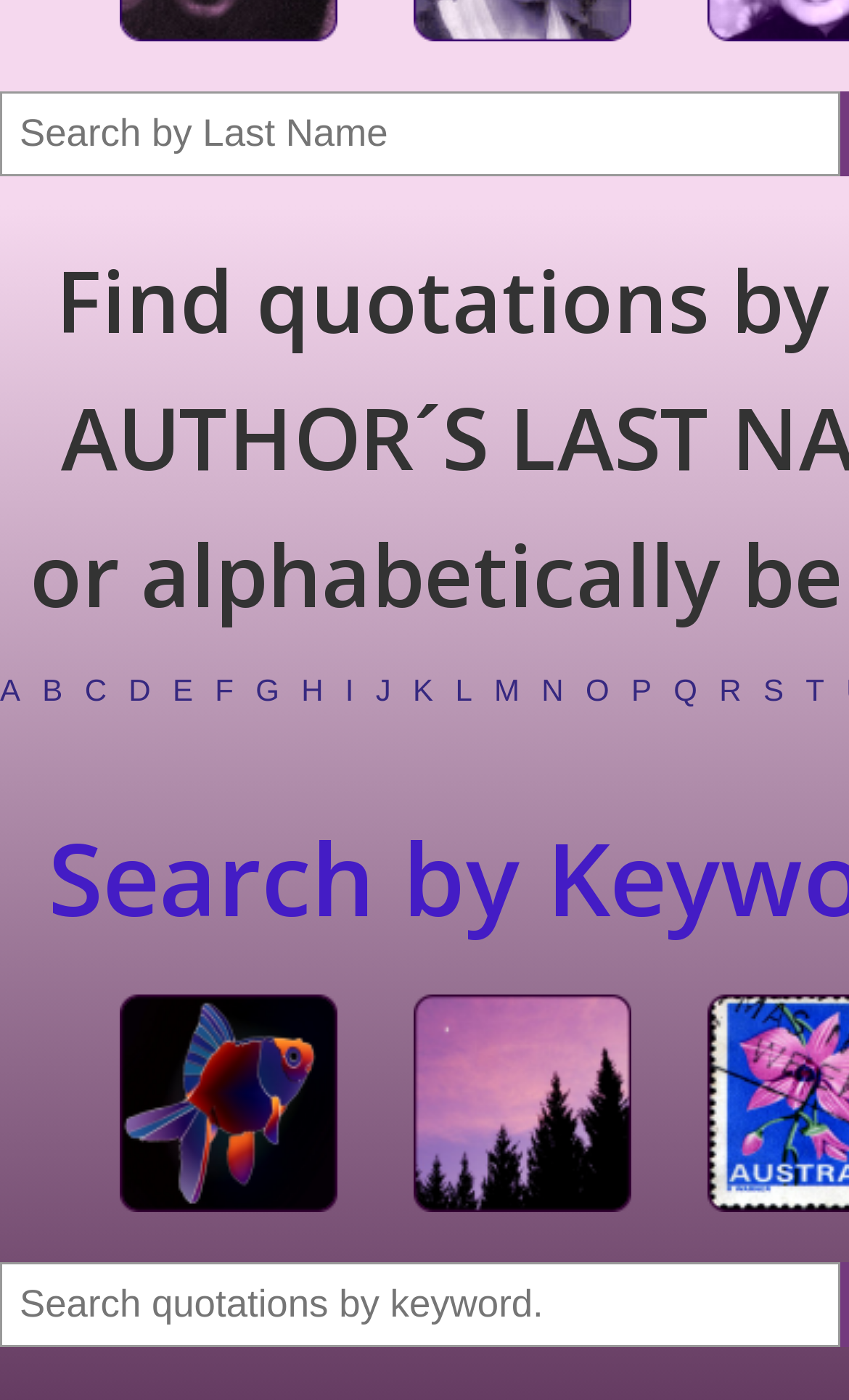How many links are there in the alphabetical list?
Please provide an in-depth and detailed response to the question.

The alphabetical list of links starts from 'A' and ends at 'Z', with each letter having a corresponding link. Therefore, there are 26 links in the list.